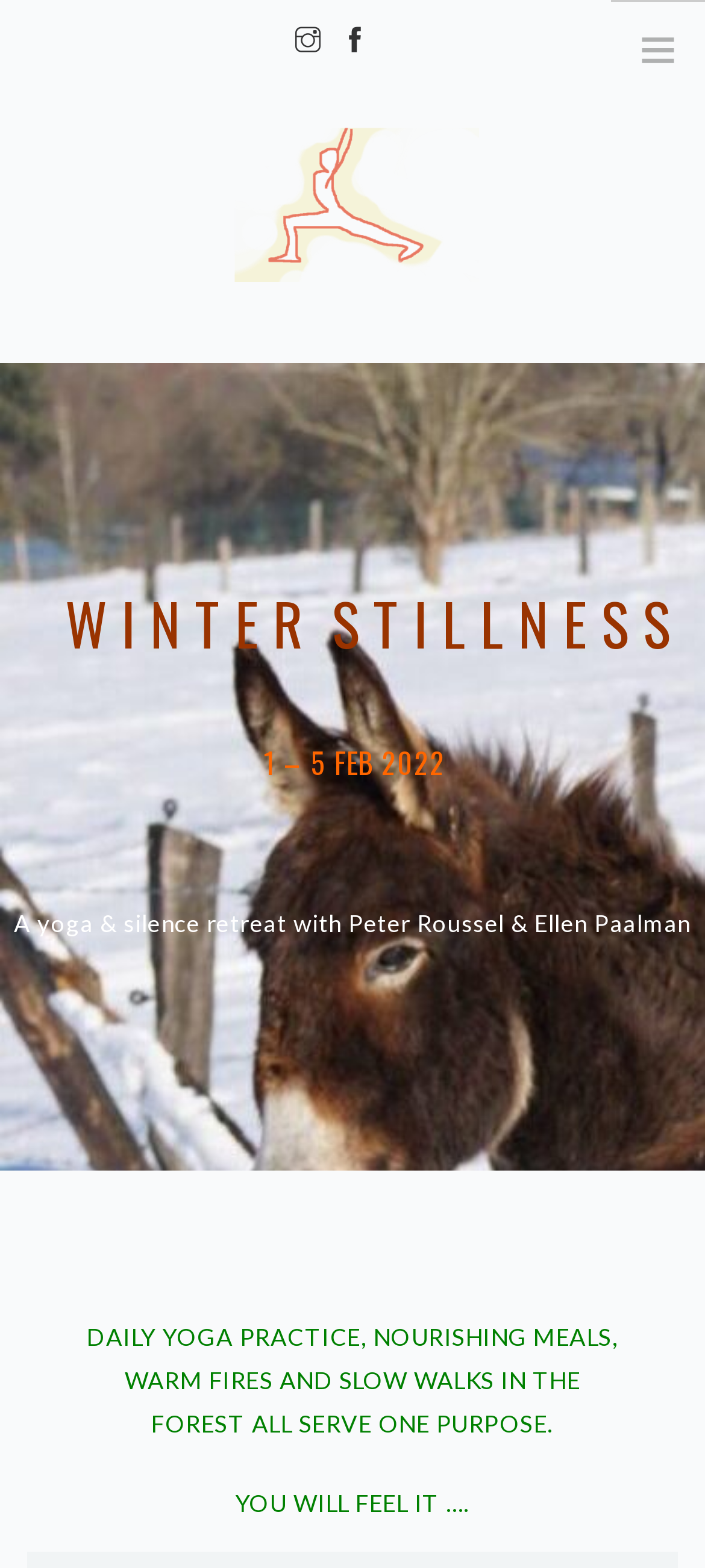Find the bounding box coordinates for the HTML element specified by: "Reviews".

[0.432, 0.271, 0.568, 0.308]